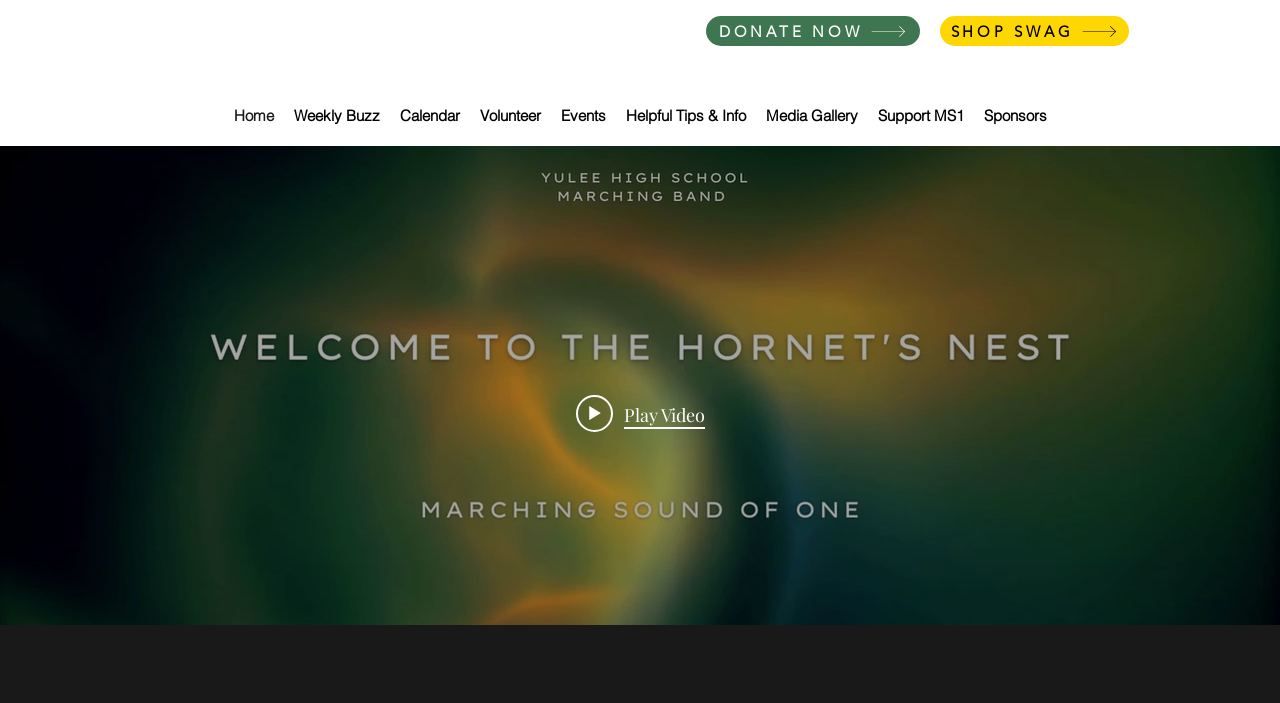Determine the bounding box coordinates of the region I should click to achieve the following instruction: "Play the video". Ensure the bounding box coordinates are four float numbers between 0 and 1, i.e., [left, top, right, bottom].

[0.45, 0.56, 0.55, 0.617]